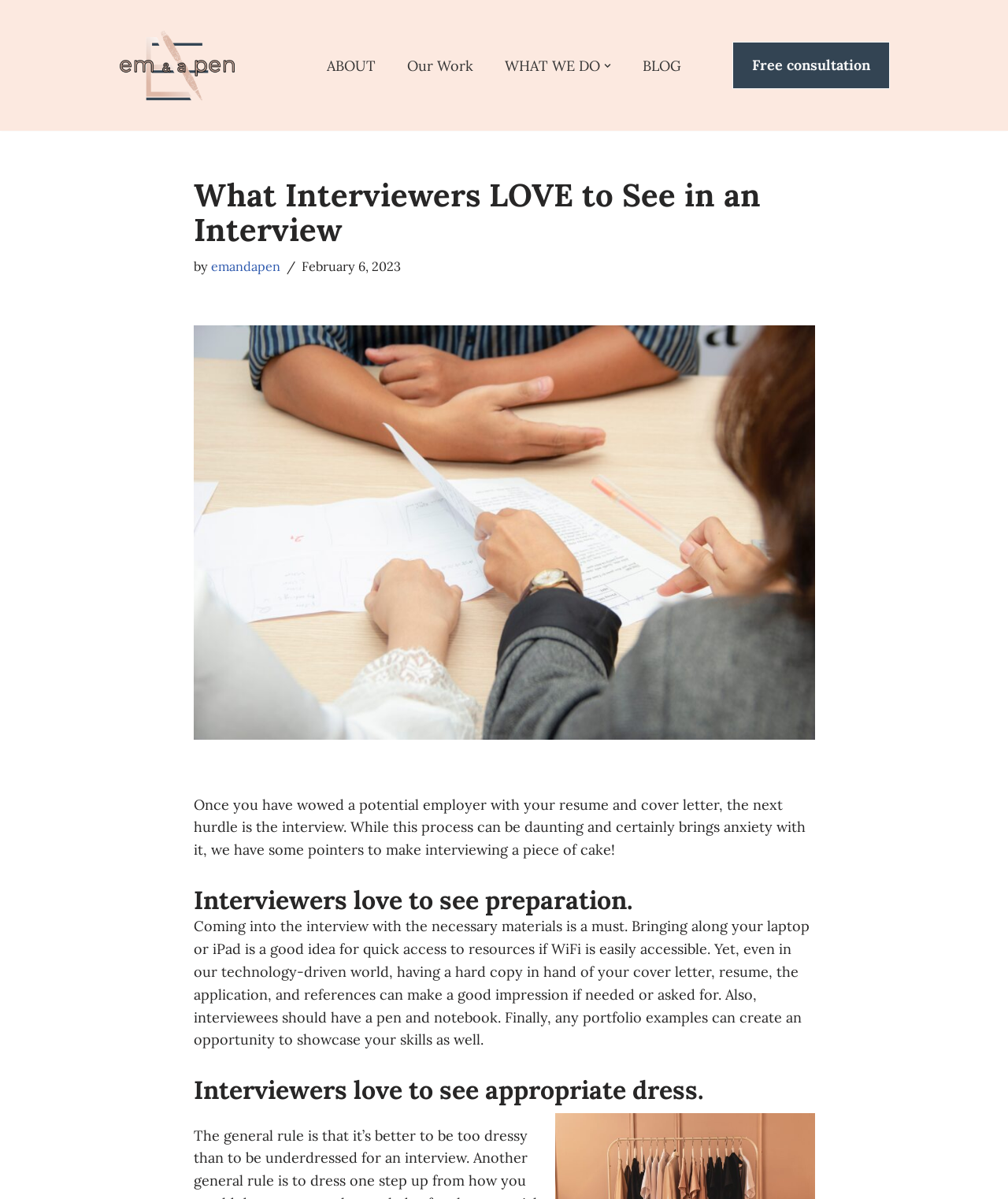Use a single word or phrase to answer the question: 
How many links are in the primary menu?

4